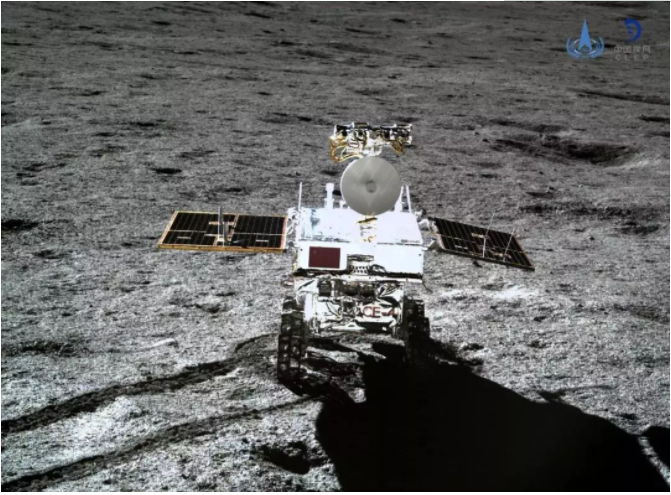Respond with a single word or phrase to the following question: What is the purpose of the rover's solar panels?

To harness sunlight